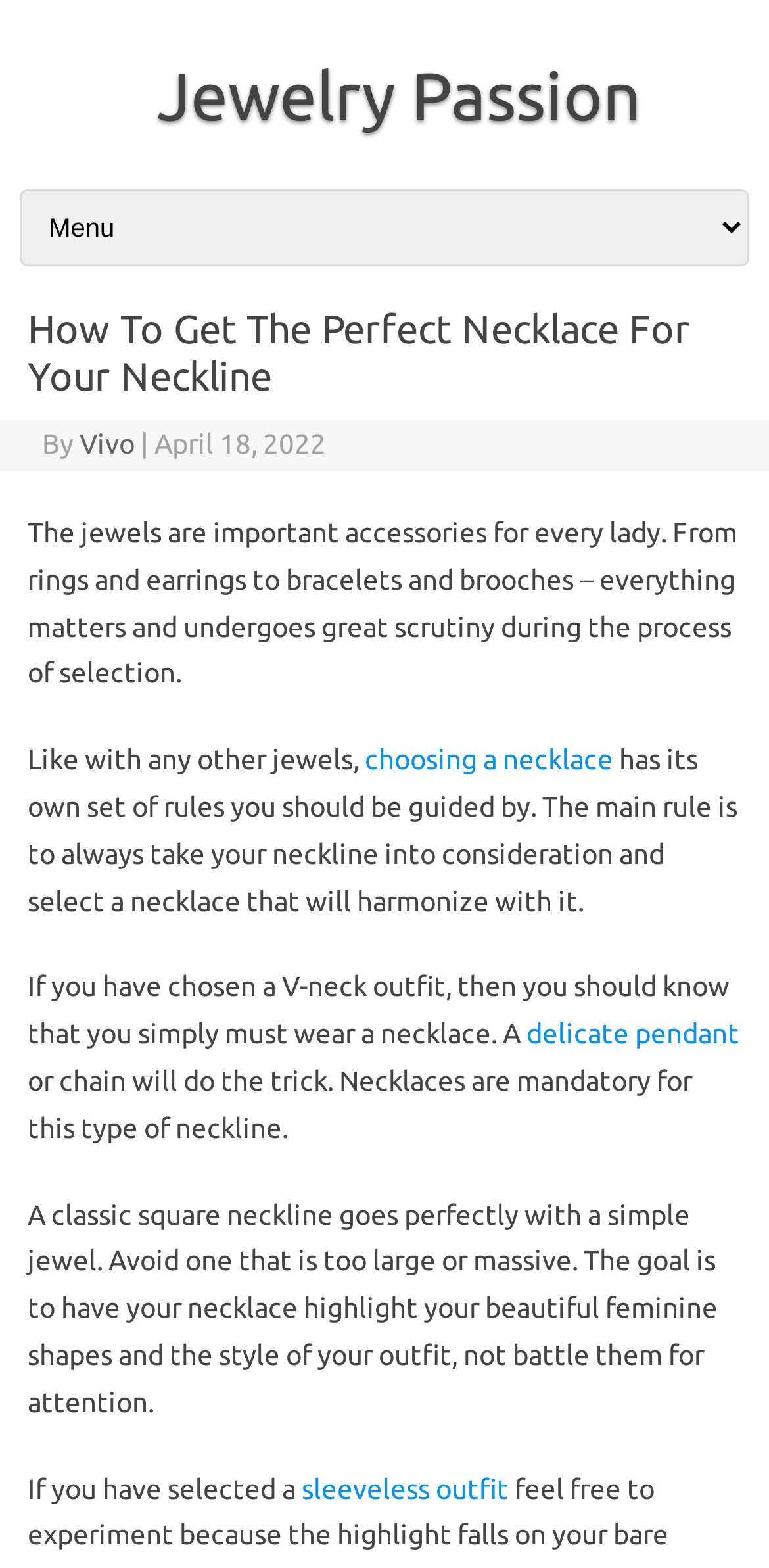Refer to the screenshot and answer the following question in detail:
Who is the author of the article?

The author of the article is mentioned in the header section, where it says 'By Vivo'.